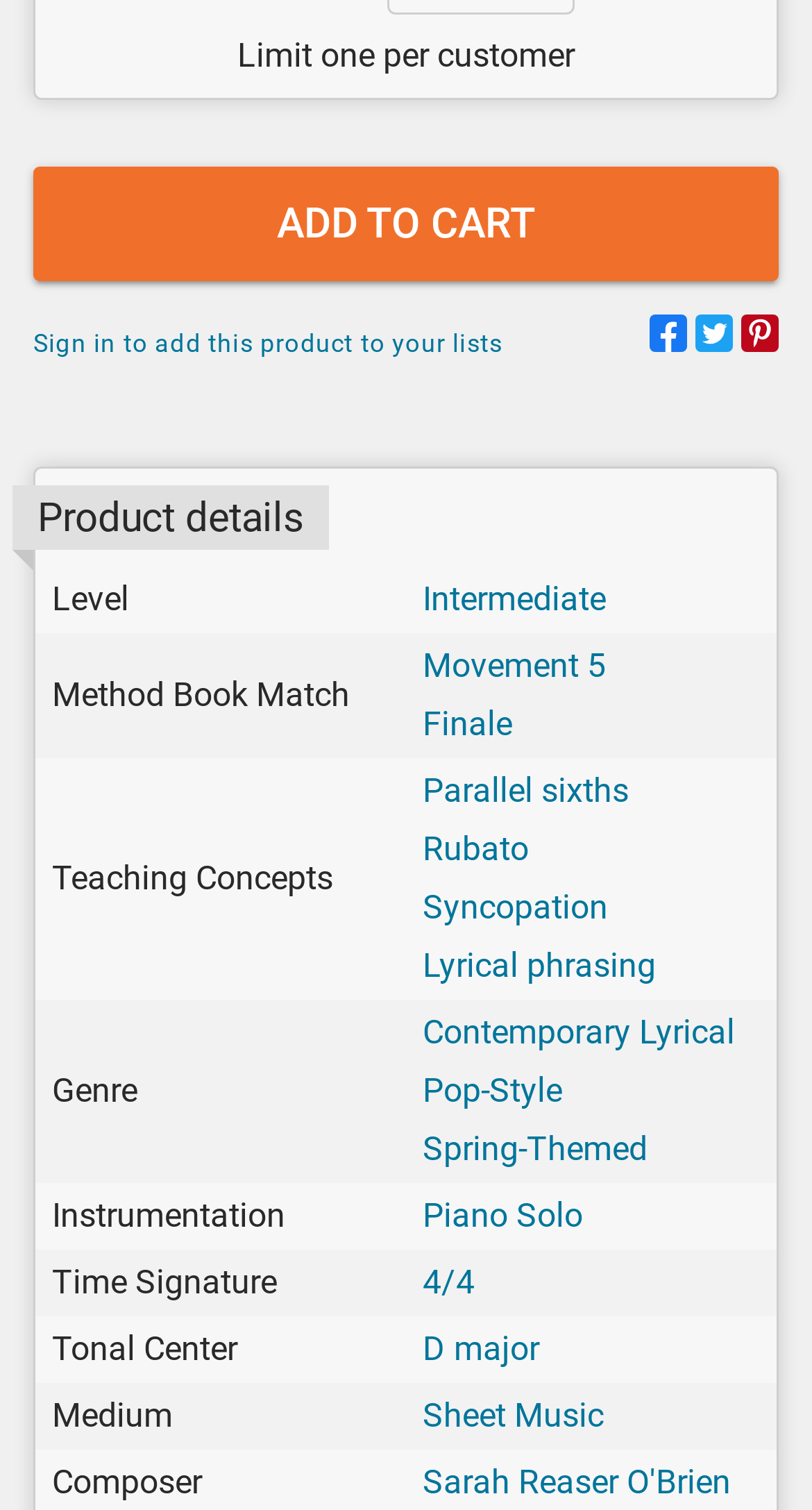Reply to the question with a single word or phrase:
What is the purpose of the 'ADD TO CART' button?

To add product to cart